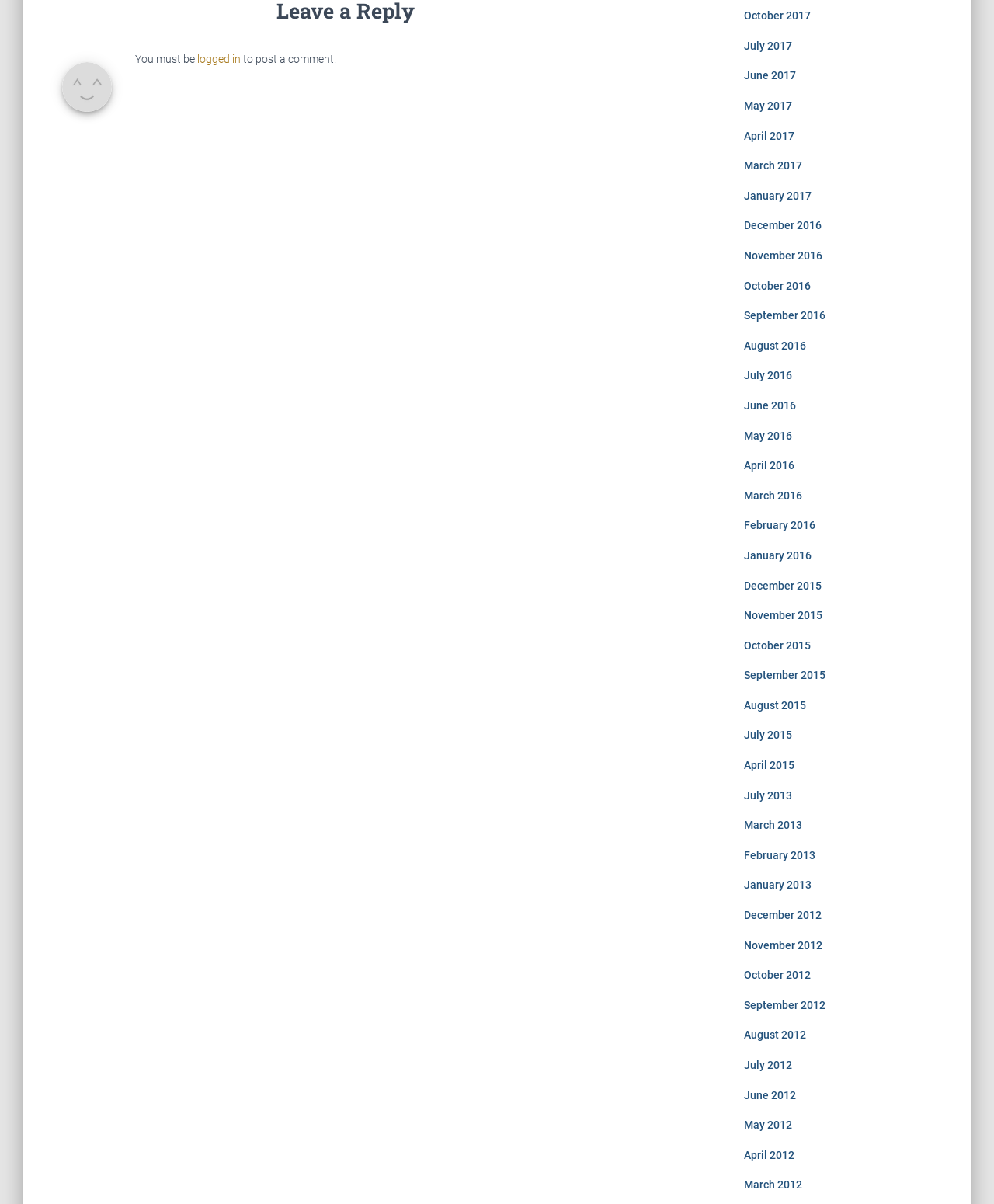Can you provide the bounding box coordinates for the element that should be clicked to implement the instruction: "go to January 2013"?

[0.748, 0.73, 0.816, 0.74]